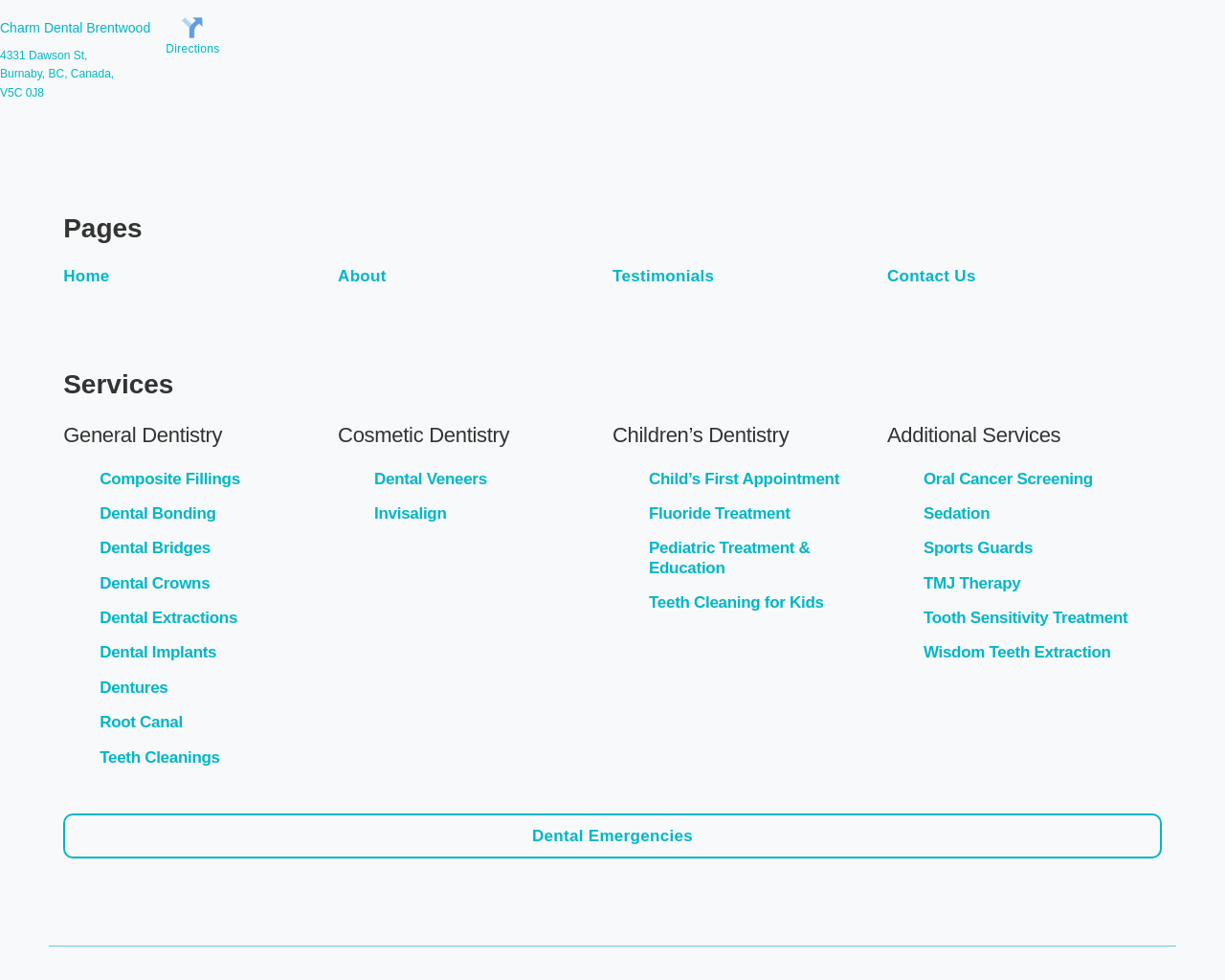What is the purpose of the 'Directions' link?
Your answer should be a single word or phrase derived from the screenshot.

To get directions to the clinic